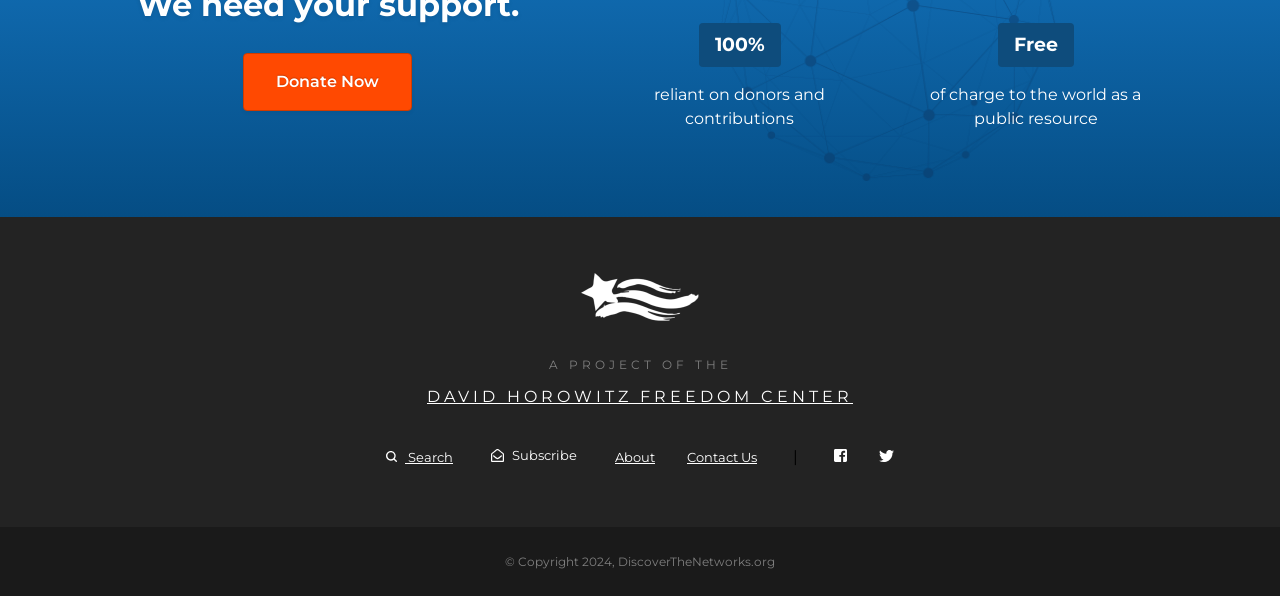Locate the bounding box coordinates for the element described below: "Subscribe". The coordinates must be four float values between 0 and 1, formatted as [left, top, right, bottom].

[0.379, 0.749, 0.455, 0.778]